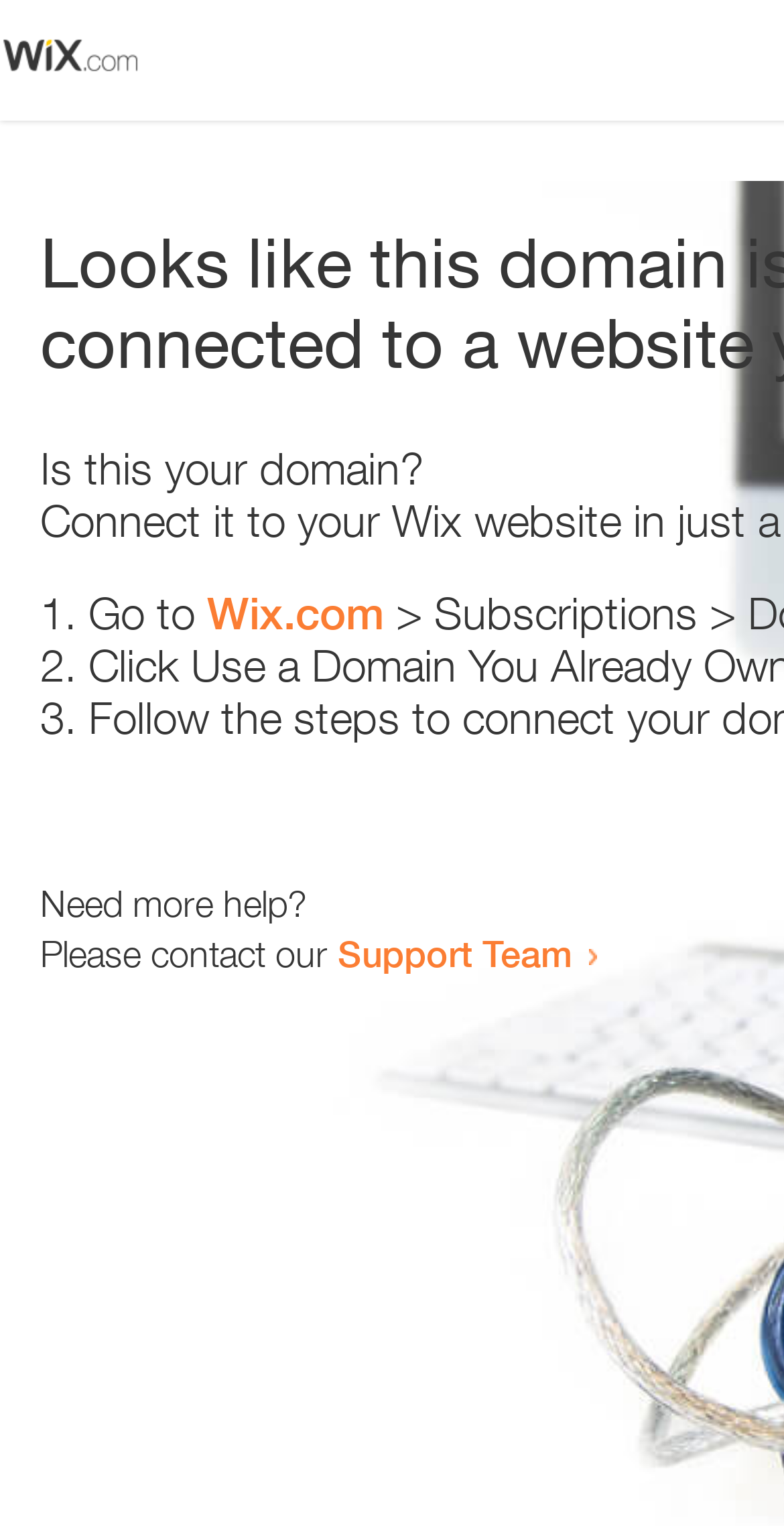What is the website suggested to visit?
Give a detailed response to the question by analyzing the screenshot.

The webpage suggests visiting 'Wix.com' as one of the steps to resolve the issue, which implies that the website is related to the domain in question.